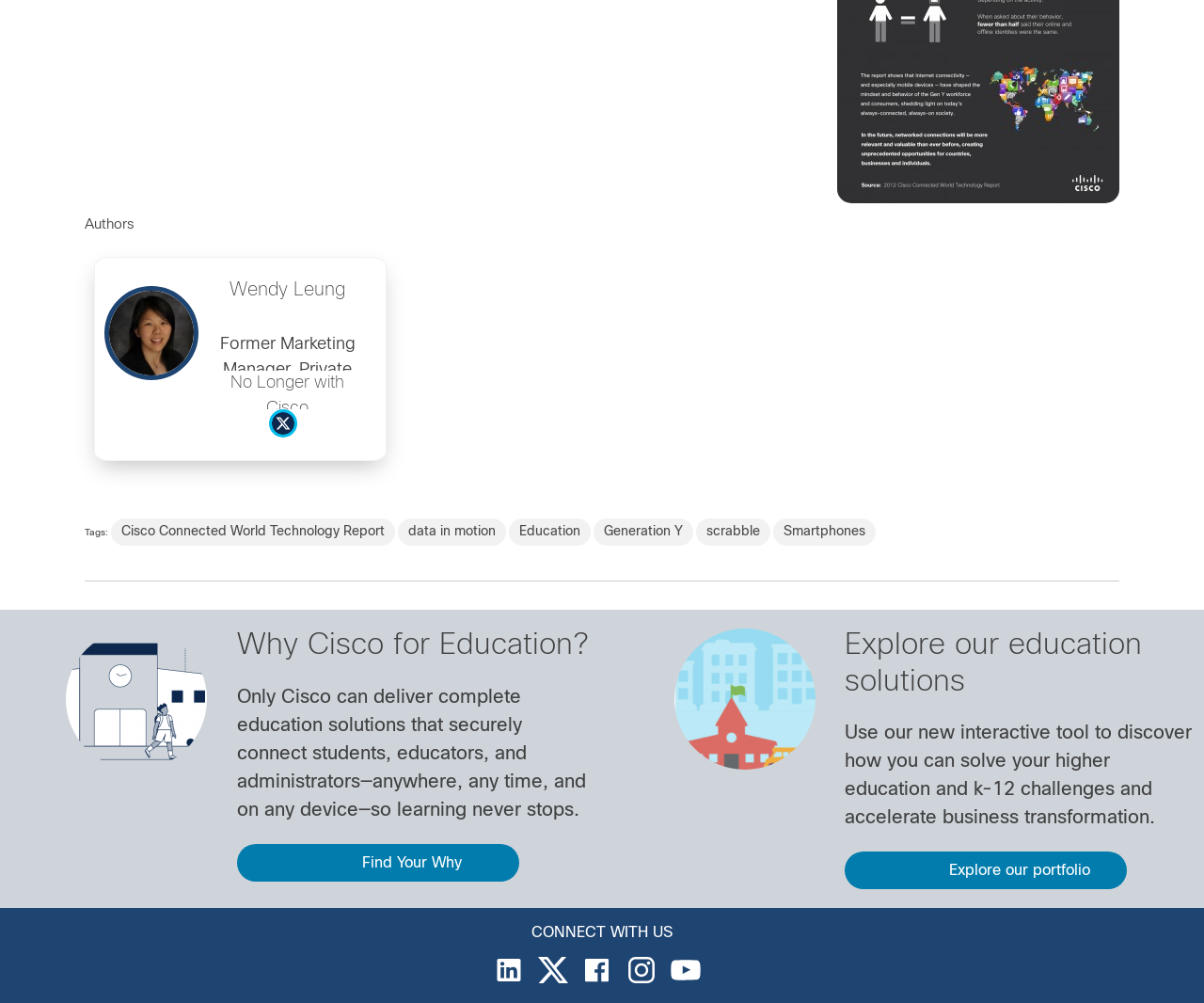Please identify the bounding box coordinates of the area that needs to be clicked to fulfill the following instruction: "Explore the 'Cisco Connected World Technology Report' link."

[0.092, 0.517, 0.328, 0.544]